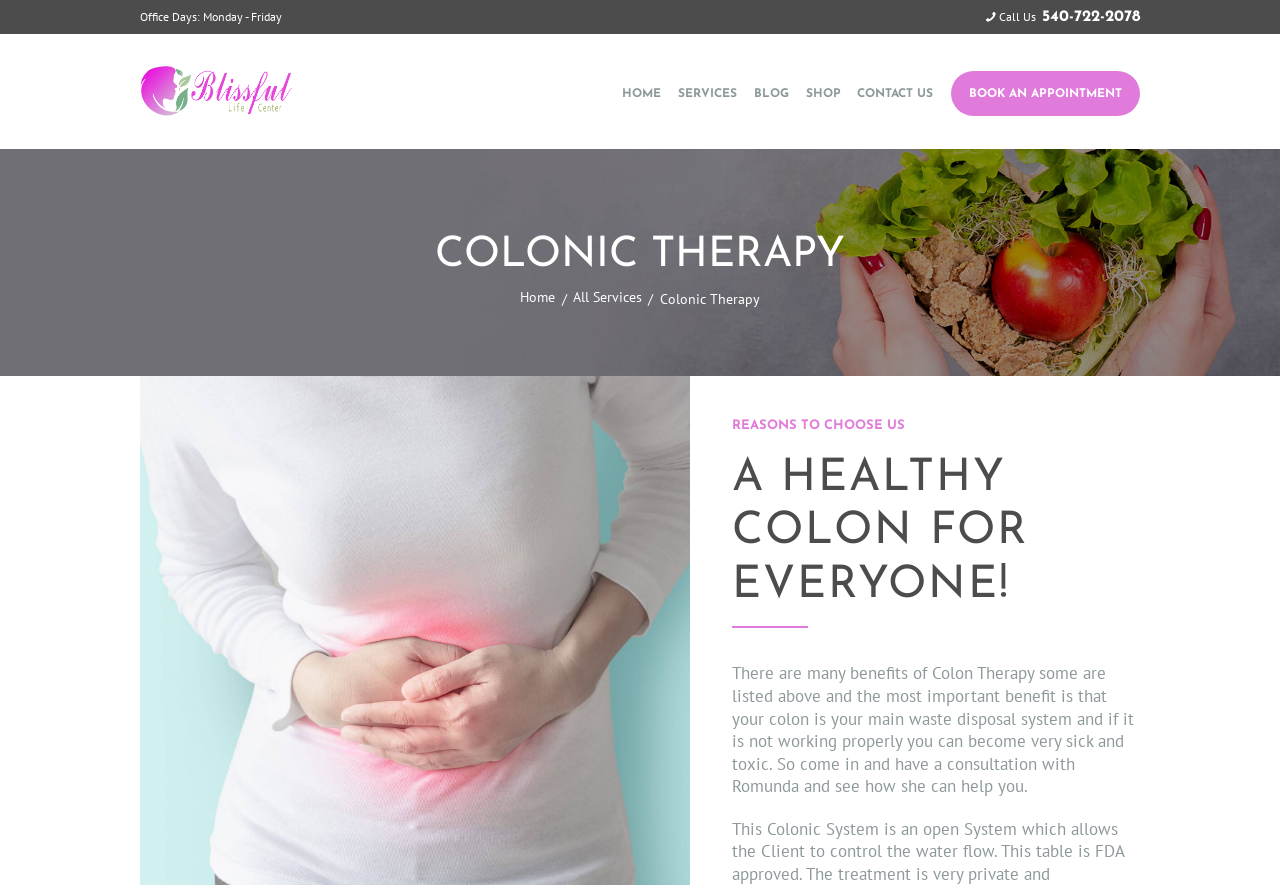Please determine the bounding box coordinates of the section I need to click to accomplish this instruction: "Call the office".

[0.814, 0.01, 0.891, 0.028]